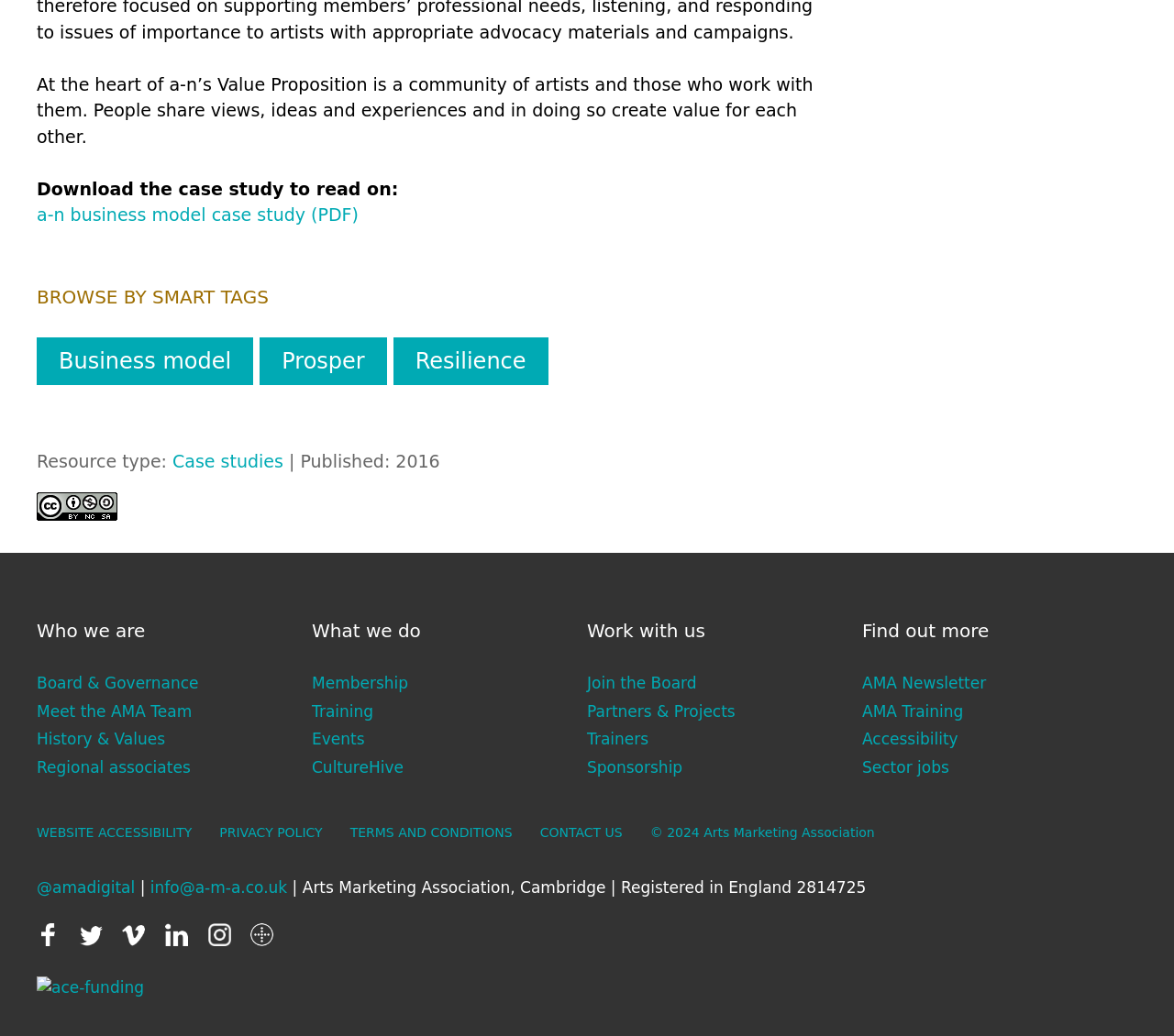Give a concise answer using only one word or phrase for this question:
What is the link text above 'Case studies'?

Resource type: